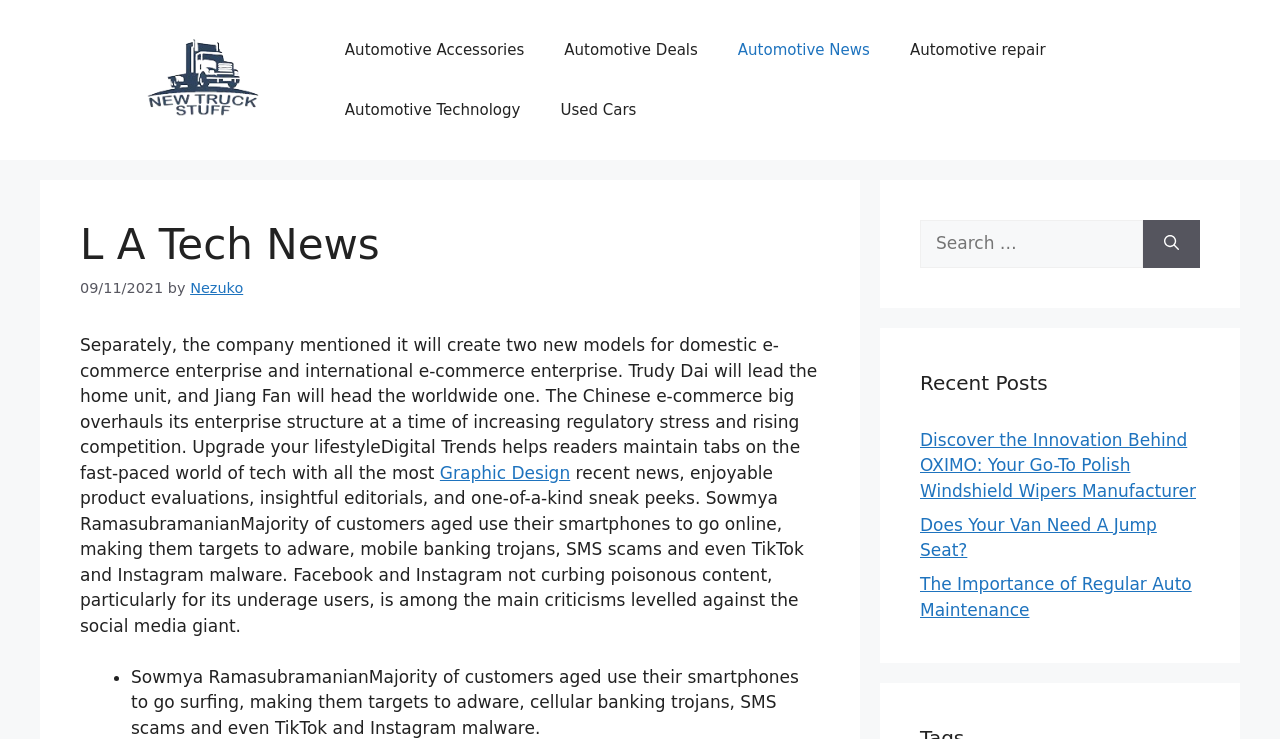What is the name of the author mentioned in the article?
Using the image, answer in one word or phrase.

Nezuko